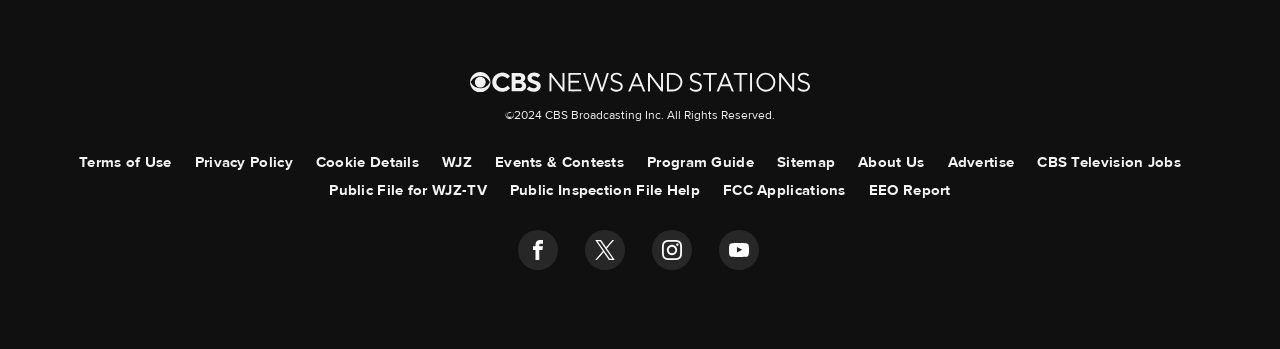Determine the bounding box coordinates of the UI element described below. Use the format (top-left x, top-left y, bottom-right x, bottom-right y) with floating point numbers between 0 and 1: Sitemap

[0.607, 0.424, 0.652, 0.504]